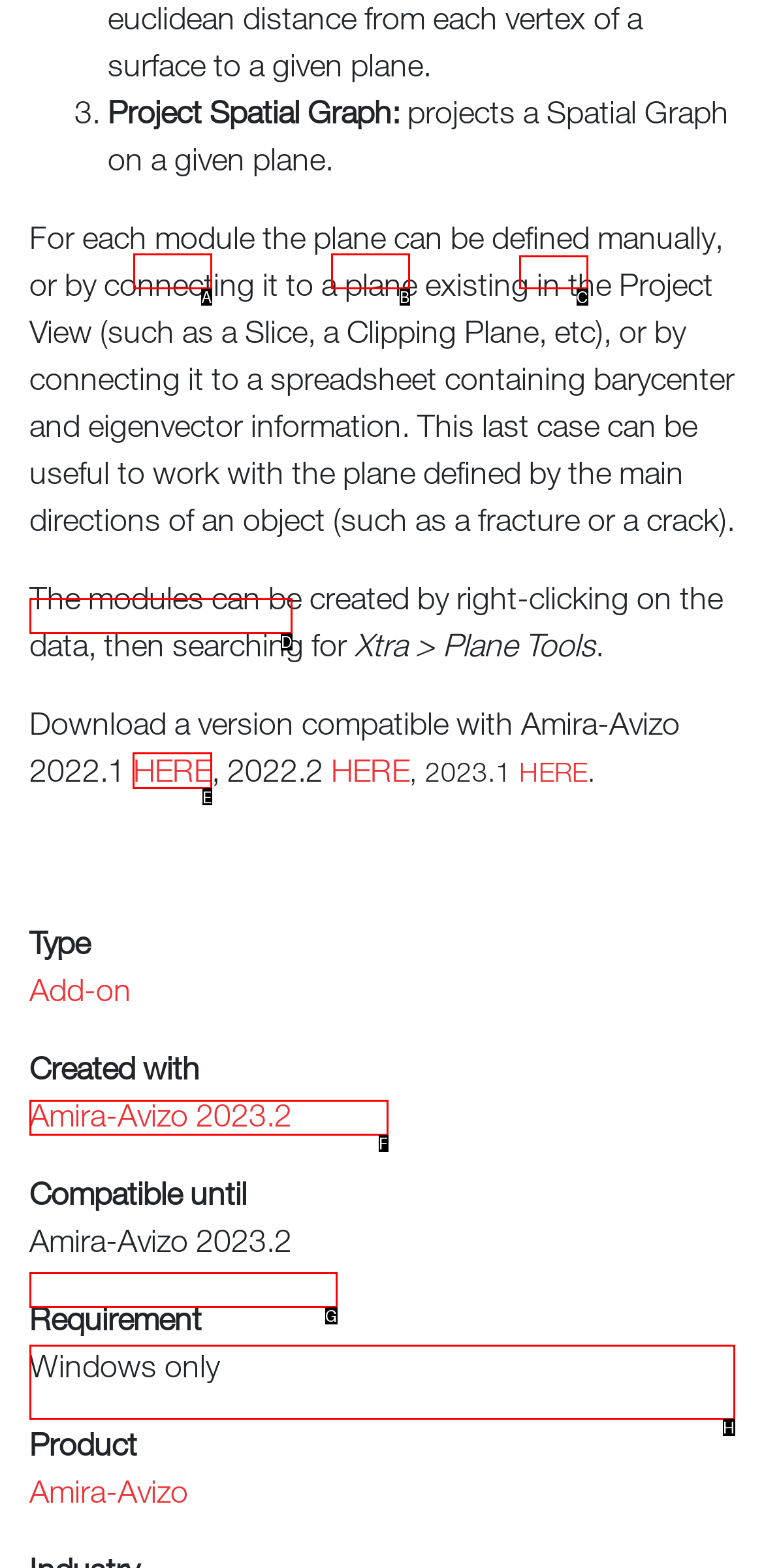Determine which UI element I need to click to achieve the following task: Download a version compatible with Amira-Avizo 2022.1 Provide your answer as the letter of the selected option.

E